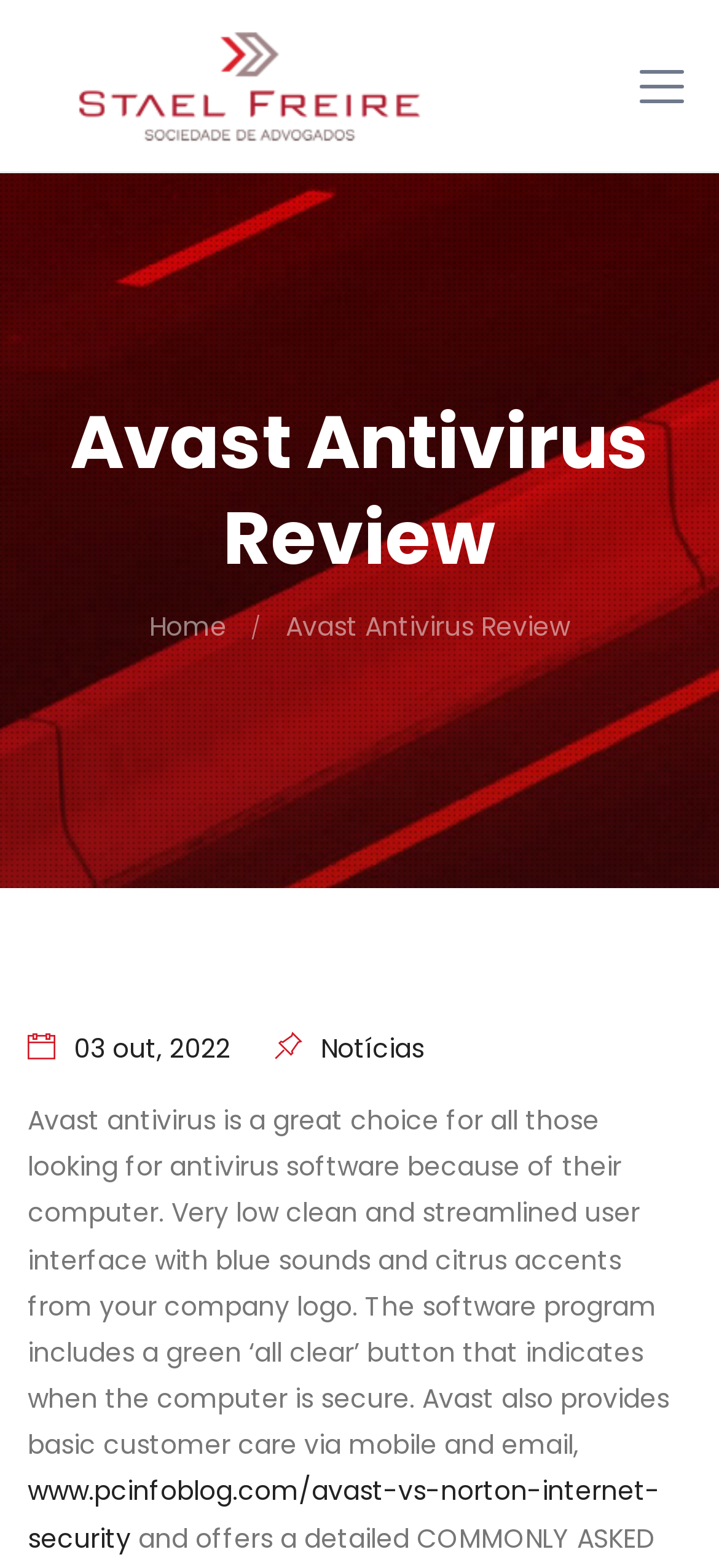Offer a detailed account of what is visible on the webpage.

The webpage is about Stael Freire, a law firm, but it appears to have a misplaced content about Avast Antivirus Review. At the top, there is a logo of Stael Freire, an image with the same name, positioned slightly below the top-left corner. Next to the logo is a link with the text "Stael Freire".

Below the logo, there is a heading that reads "Avast Antivirus Review", which seems out of place considering the webpage's title. Underneath the heading, there are two links, "Home" and "Avast Antivirus Review", positioned side by side.

On the right side of the page, there are two lines of text, "03 out, 2022" and "Notícias", which appear to be a date and a category label, respectively.

The main content of the page is a paragraph of text that describes Avast antivirus software, highlighting its user-friendly interface and customer support. This text is positioned below the heading and spans almost the entire width of the page. At the bottom of the page, there is a link to an external website, "www.pcinfoblog.com/avast-vs-norton-internet-security", which is related to the Avast antivirus review.